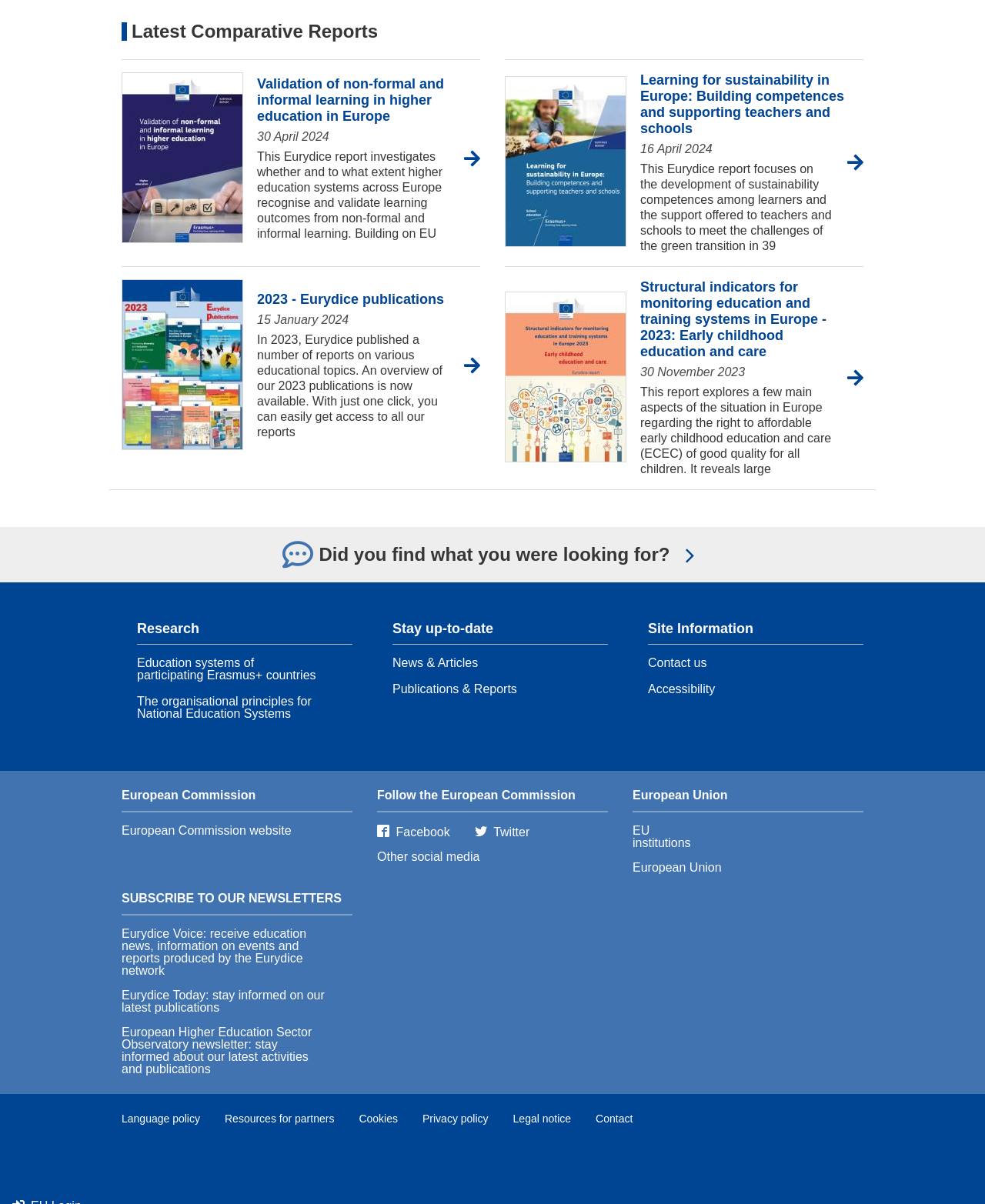Please determine the bounding box coordinates for the UI element described as: "2023 - Eurydice publications".

[0.261, 0.242, 0.451, 0.255]